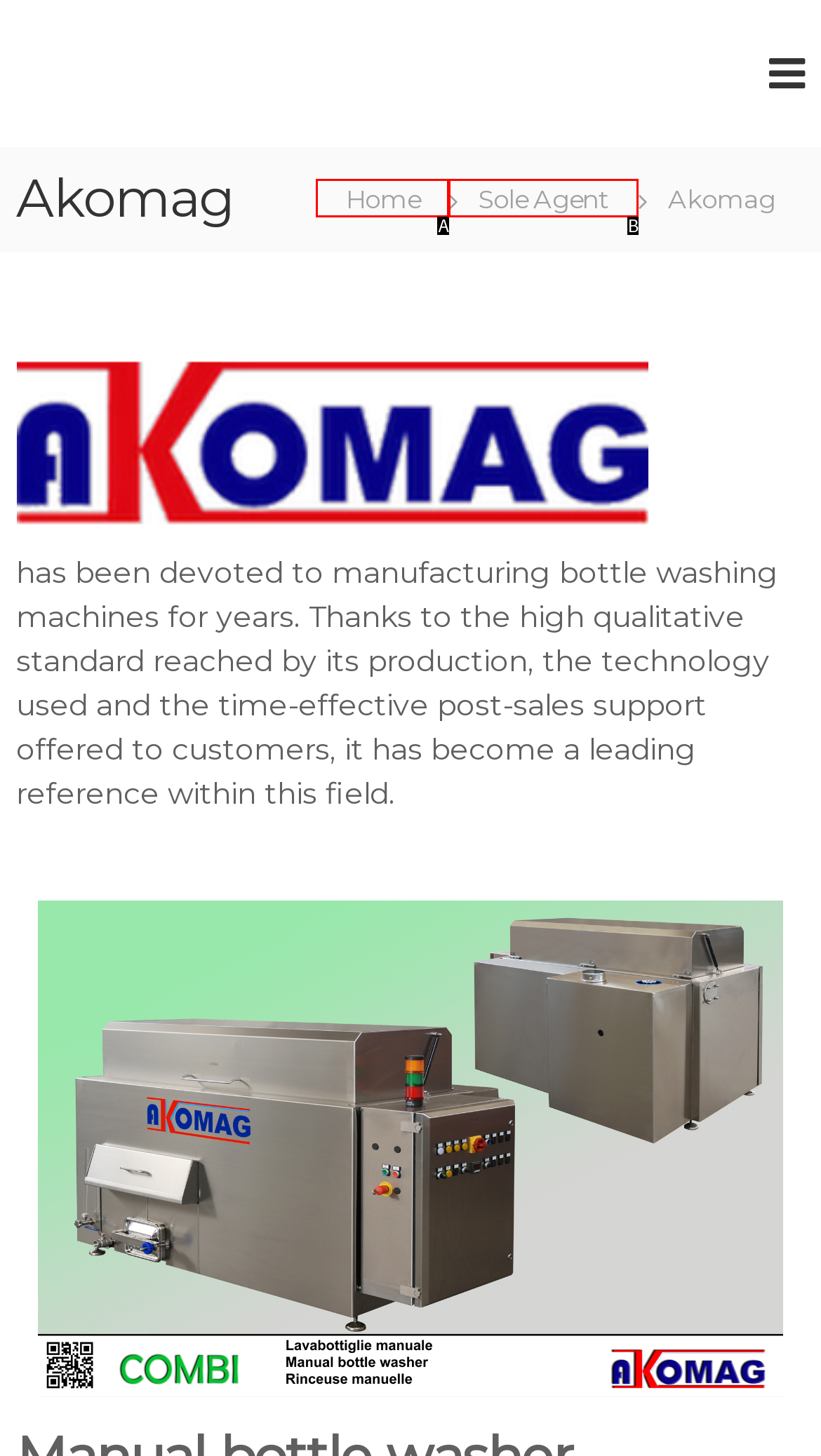Looking at the description: Home, identify which option is the best match and respond directly with the letter of that option.

A